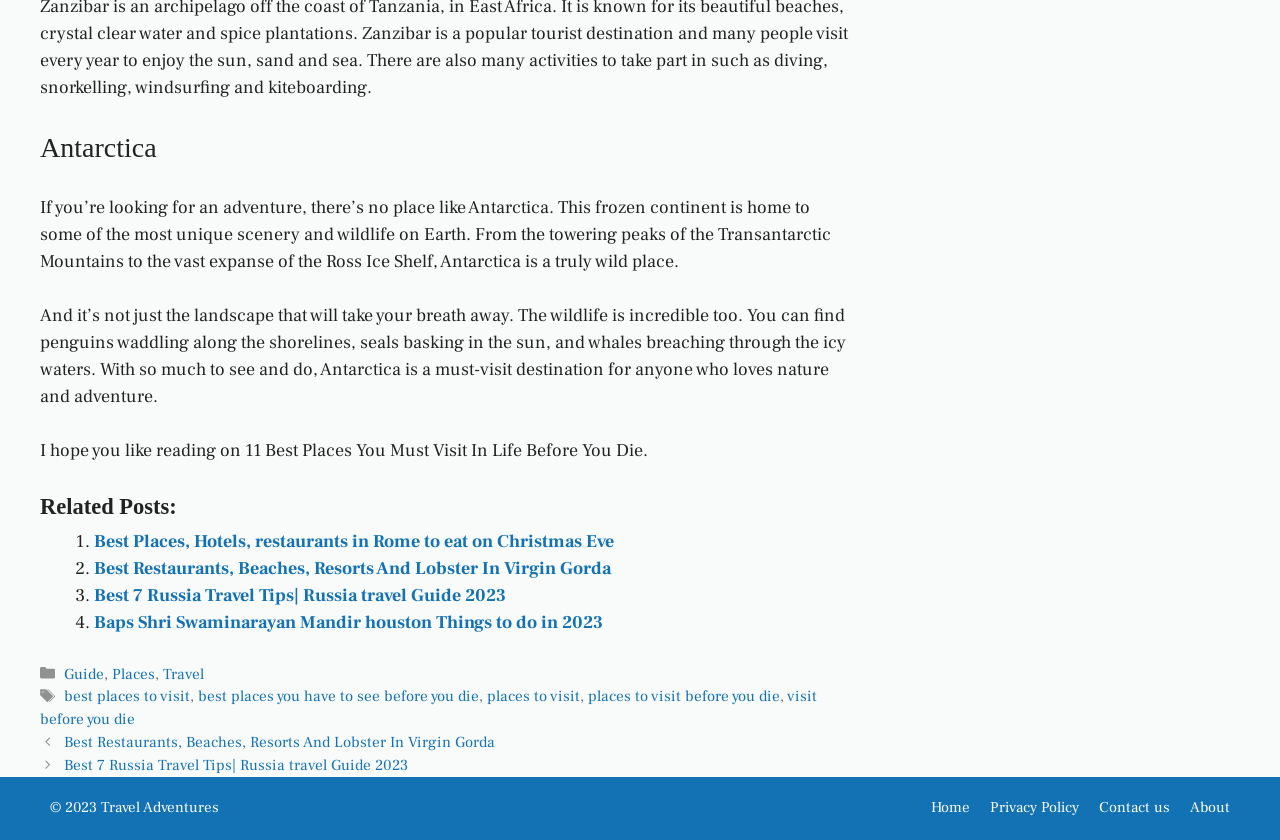Identify the bounding box coordinates for the UI element mentioned here: "best places to visit". Provide the coordinates as four float values between 0 and 1, i.e., [left, top, right, bottom].

[0.05, 0.817, 0.149, 0.841]